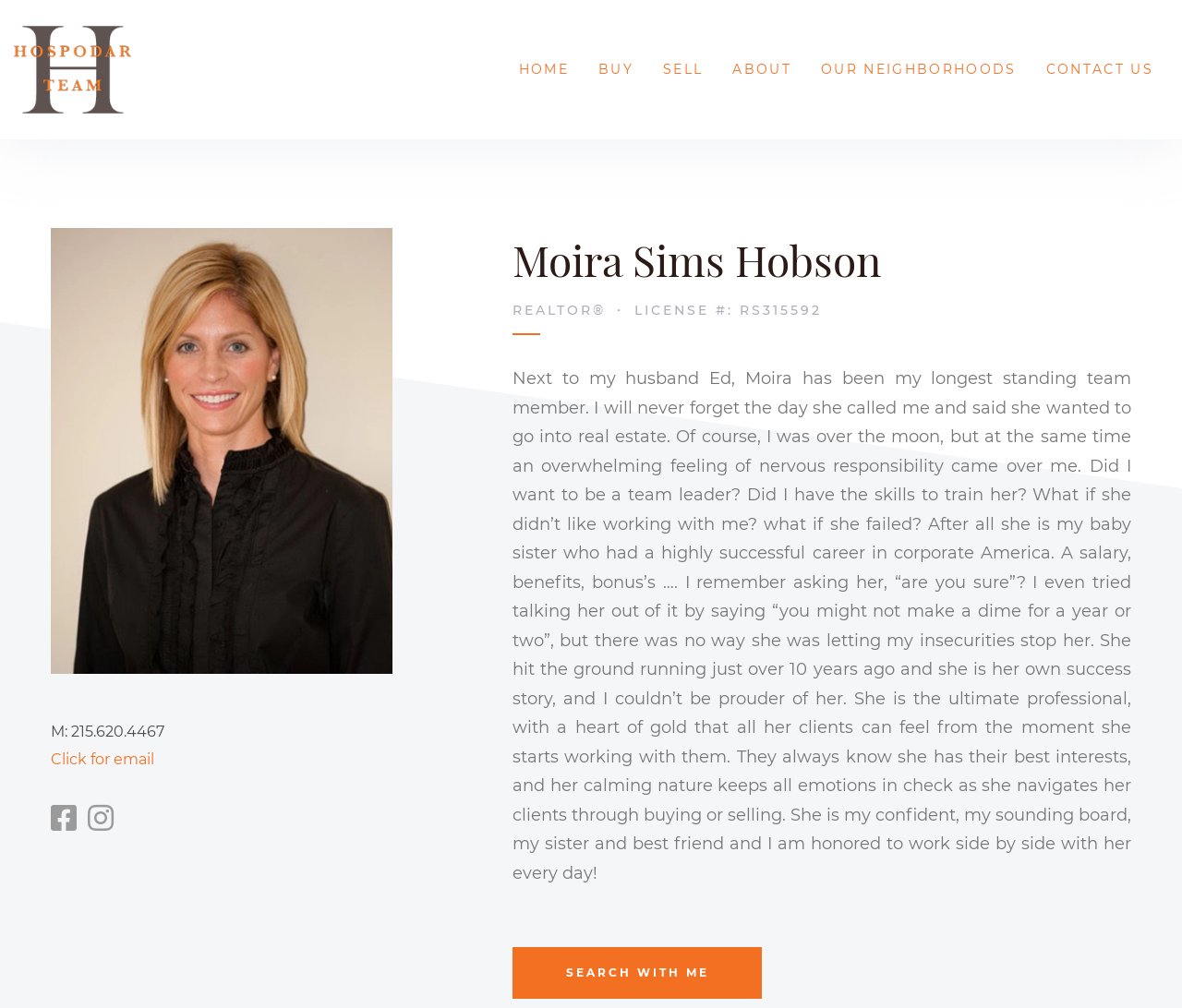How many social media links are there?
From the screenshot, provide a brief answer in one word or phrase.

2